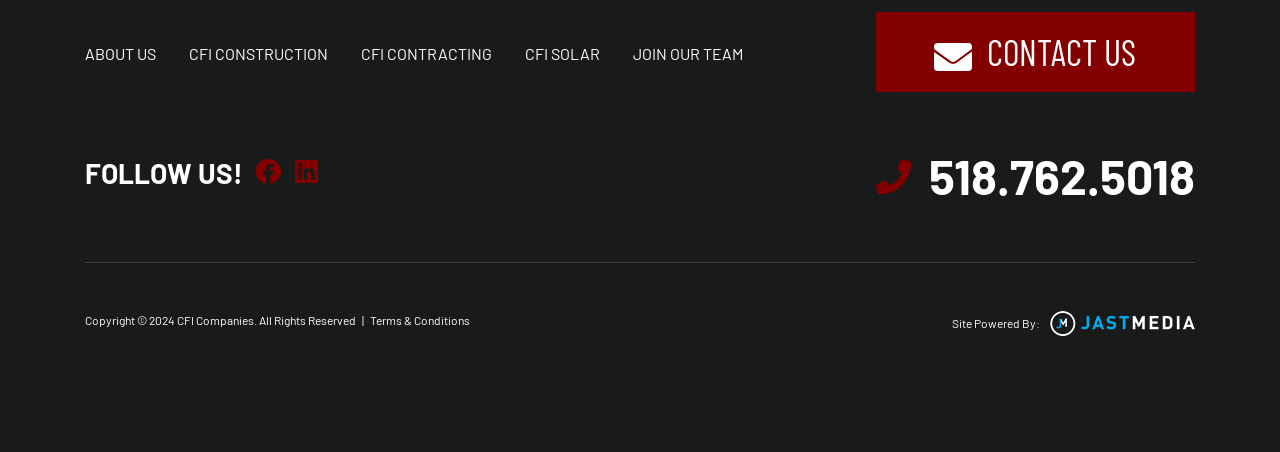Using details from the image, please answer the following question comprehensively:
What is the company name mentioned in the copyright text?

I found the company name by examining the StaticText element with the bounding box coordinates [0.066, 0.692, 0.278, 0.723], which contains the text 'Copyright © 2024 CFI Companies. All Rights Reserved'. This indicates that the company name is CFI Companies.